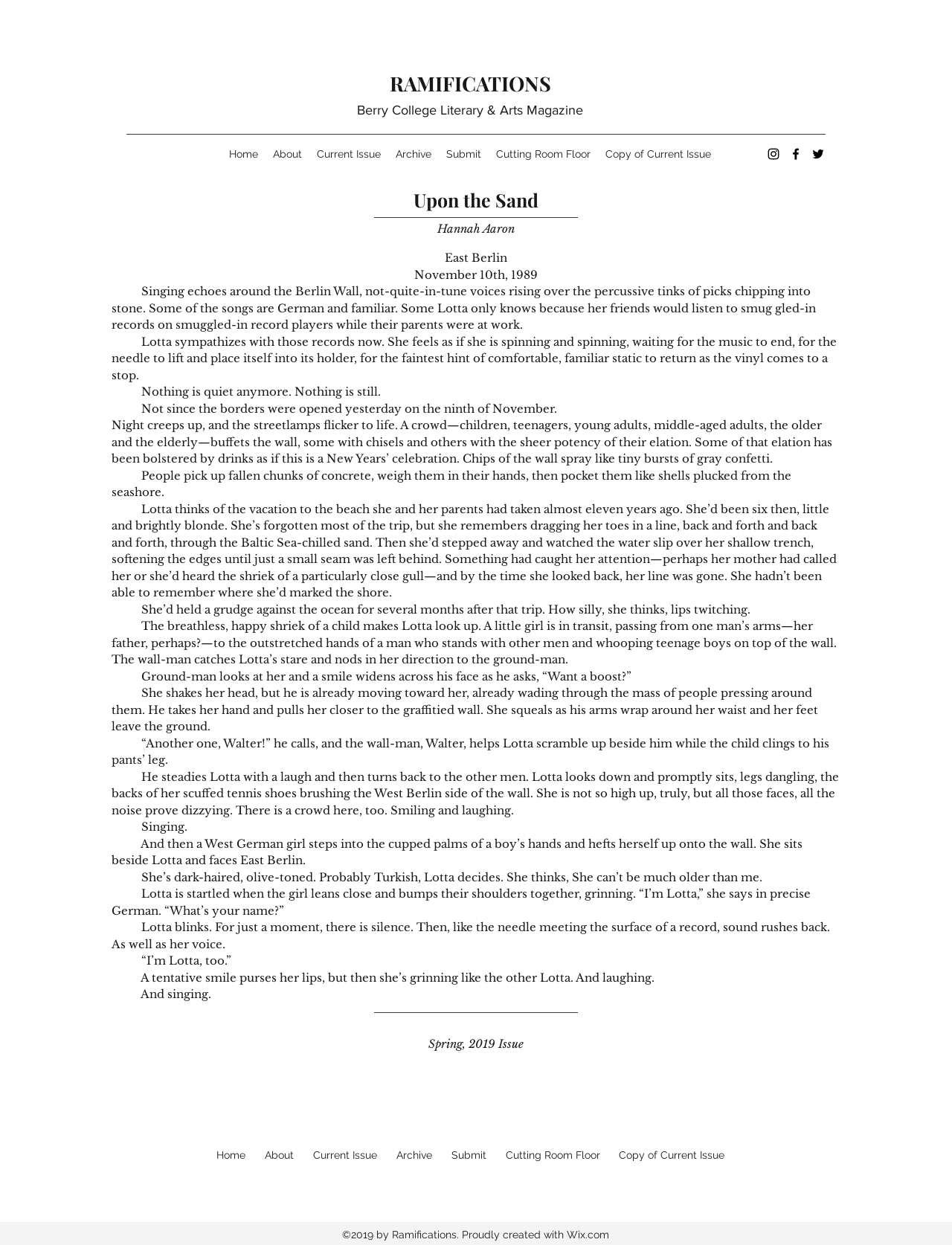What is the location mentioned in the story?
Refer to the image and provide a one-word or short phrase answer.

East Berlin